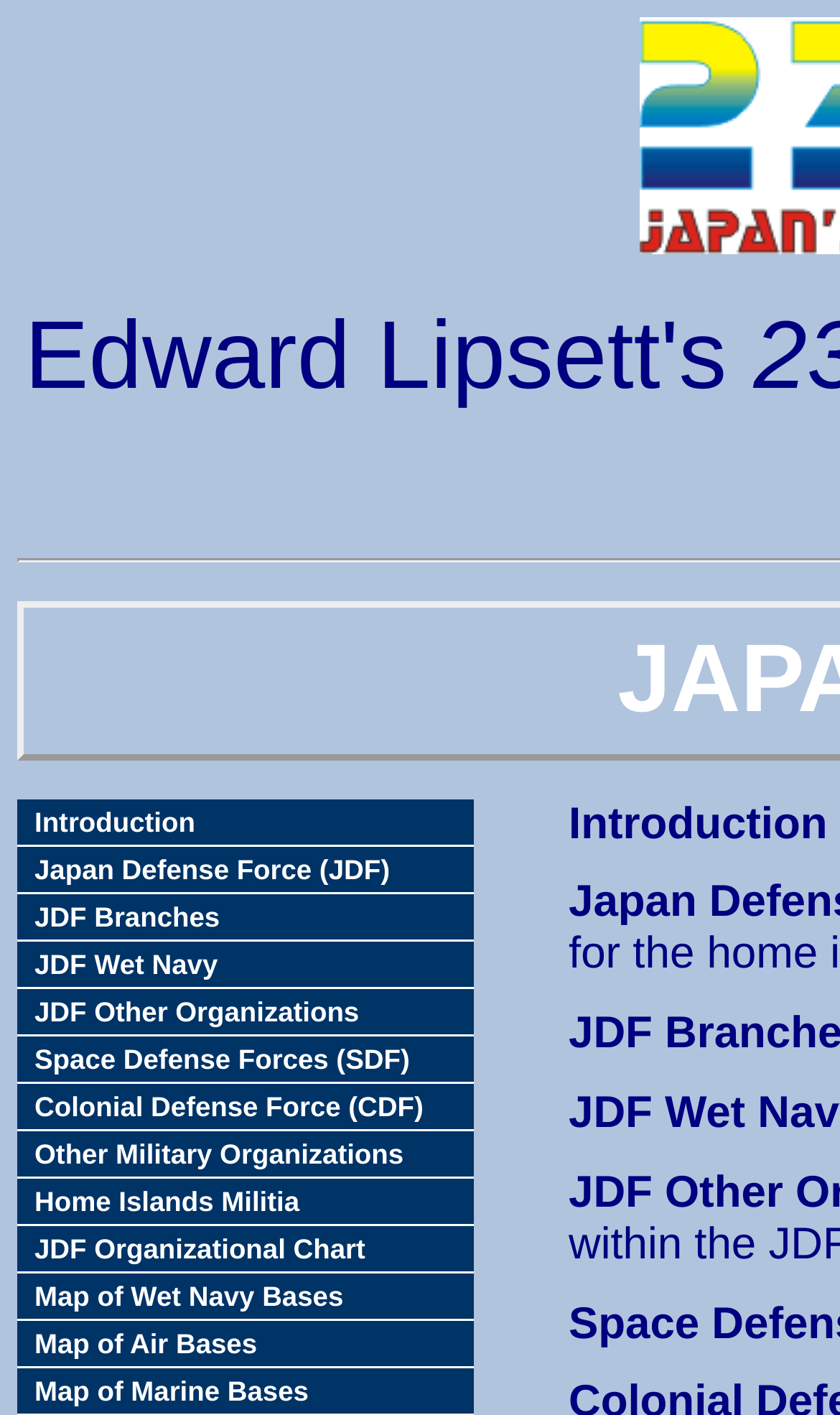Answer the following query with a single word or phrase:
What is the last link on the webpage?

Map of Marine Bases